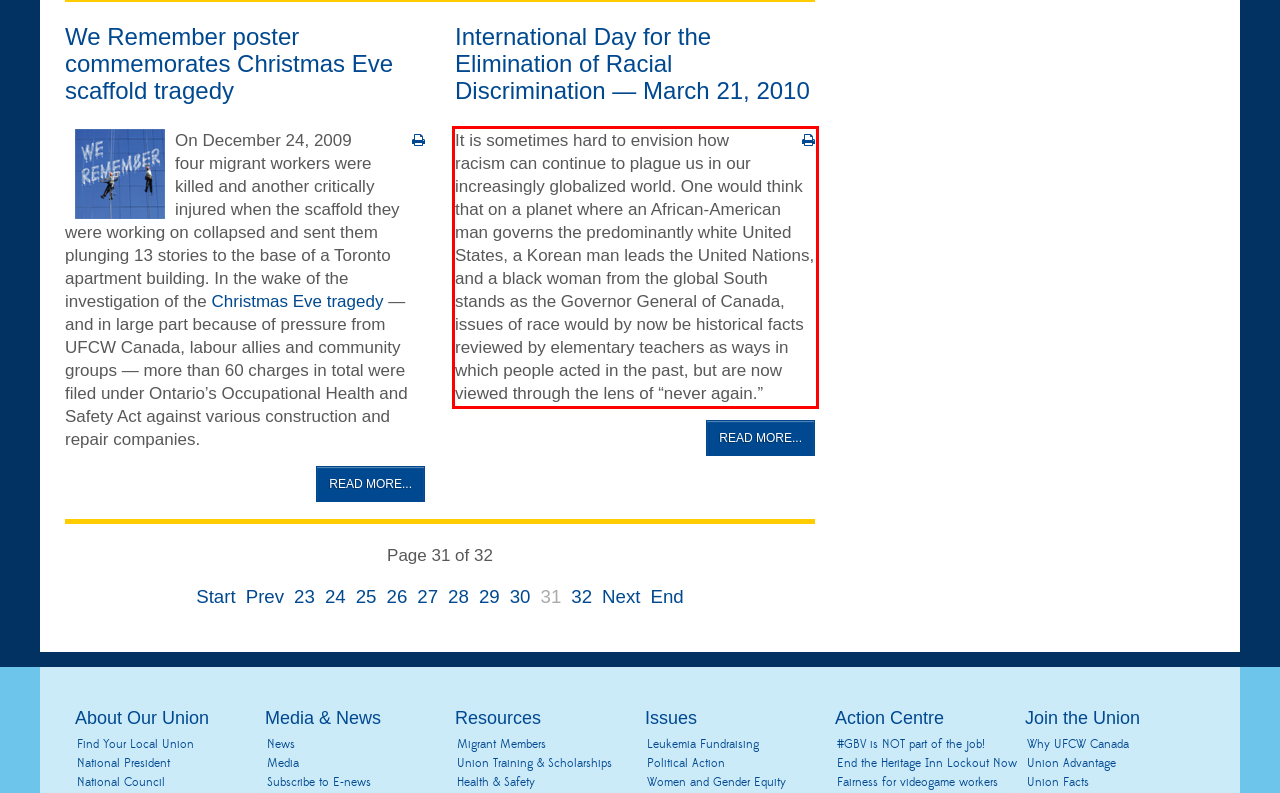Please examine the screenshot of the webpage and read the text present within the red rectangle bounding box.

It is sometimes hard to envision how racism can continue to plague us in our increasingly globalized world. One would think that on a planet where an African-American man governs the predominantly white United States, a Korean man leads the United Nations, and a black woman from the global South stands as the Governor General of Canada, issues of race would by now be historical facts reviewed by elementary teachers as ways in which people acted in the past, but are now viewed through the lens of “never again.”